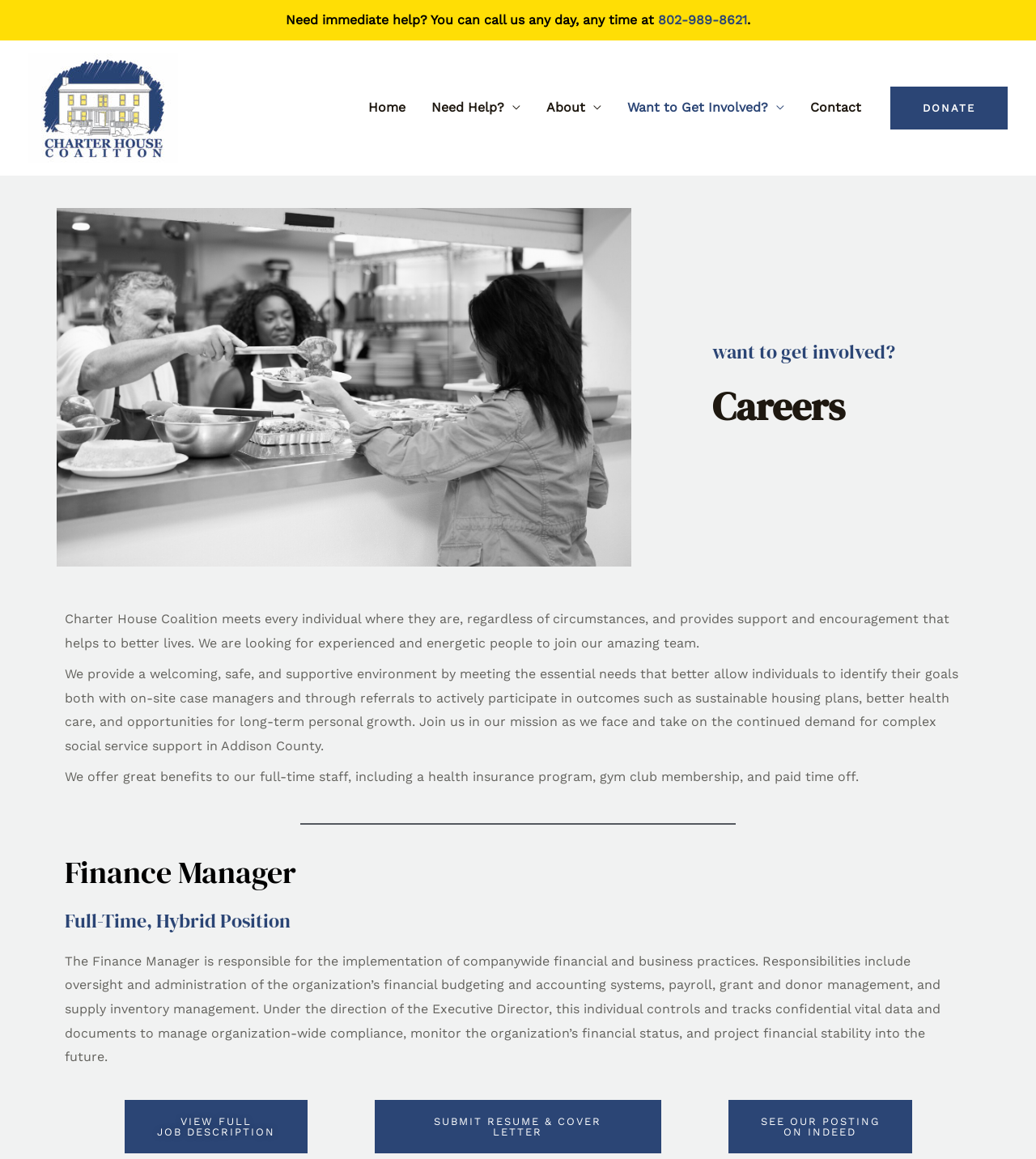Answer the question below with a single word or a brief phrase: 
What is the mission of Charter House Coalition?

To better lives